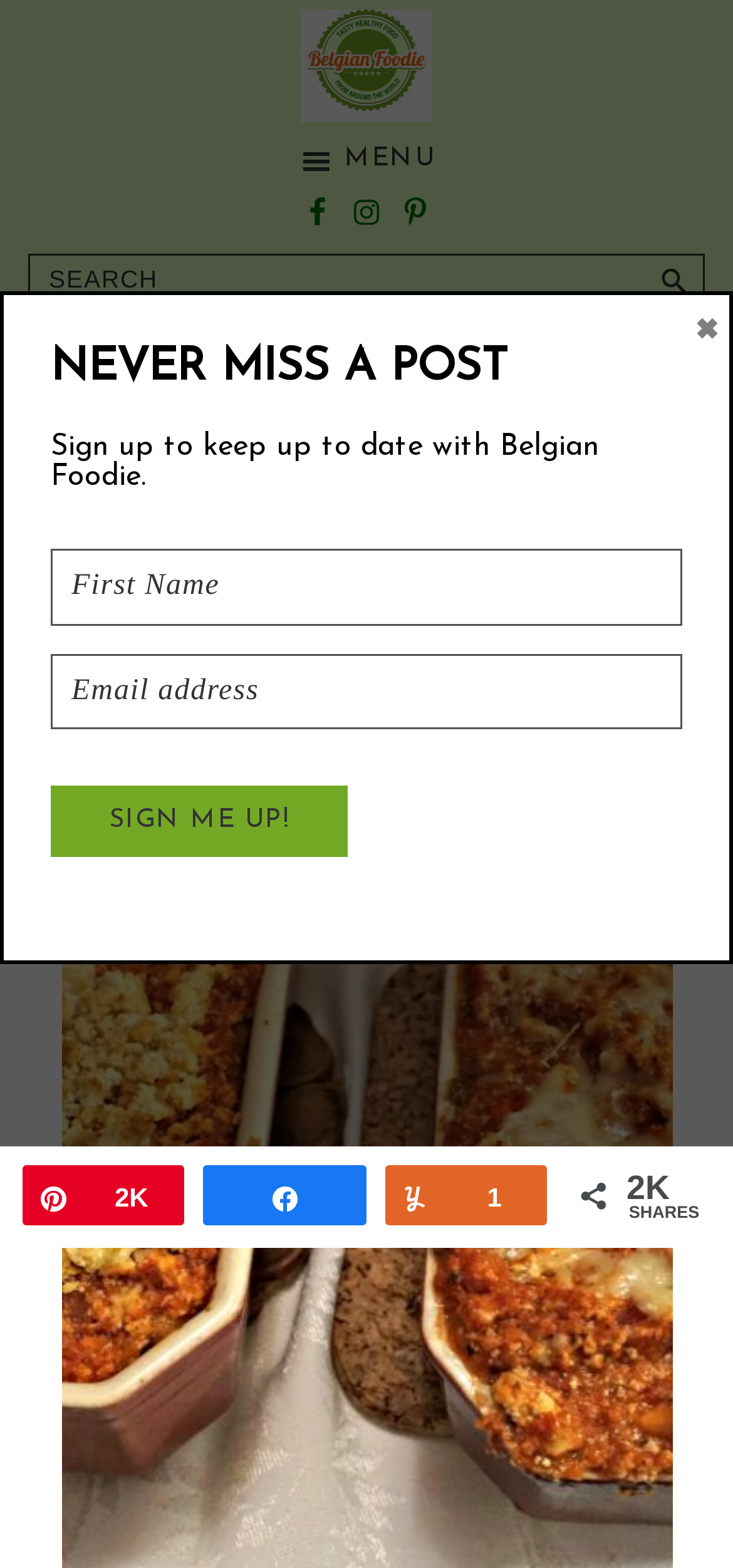Respond to the following query with just one word or a short phrase: 
How many social media links are there?

3